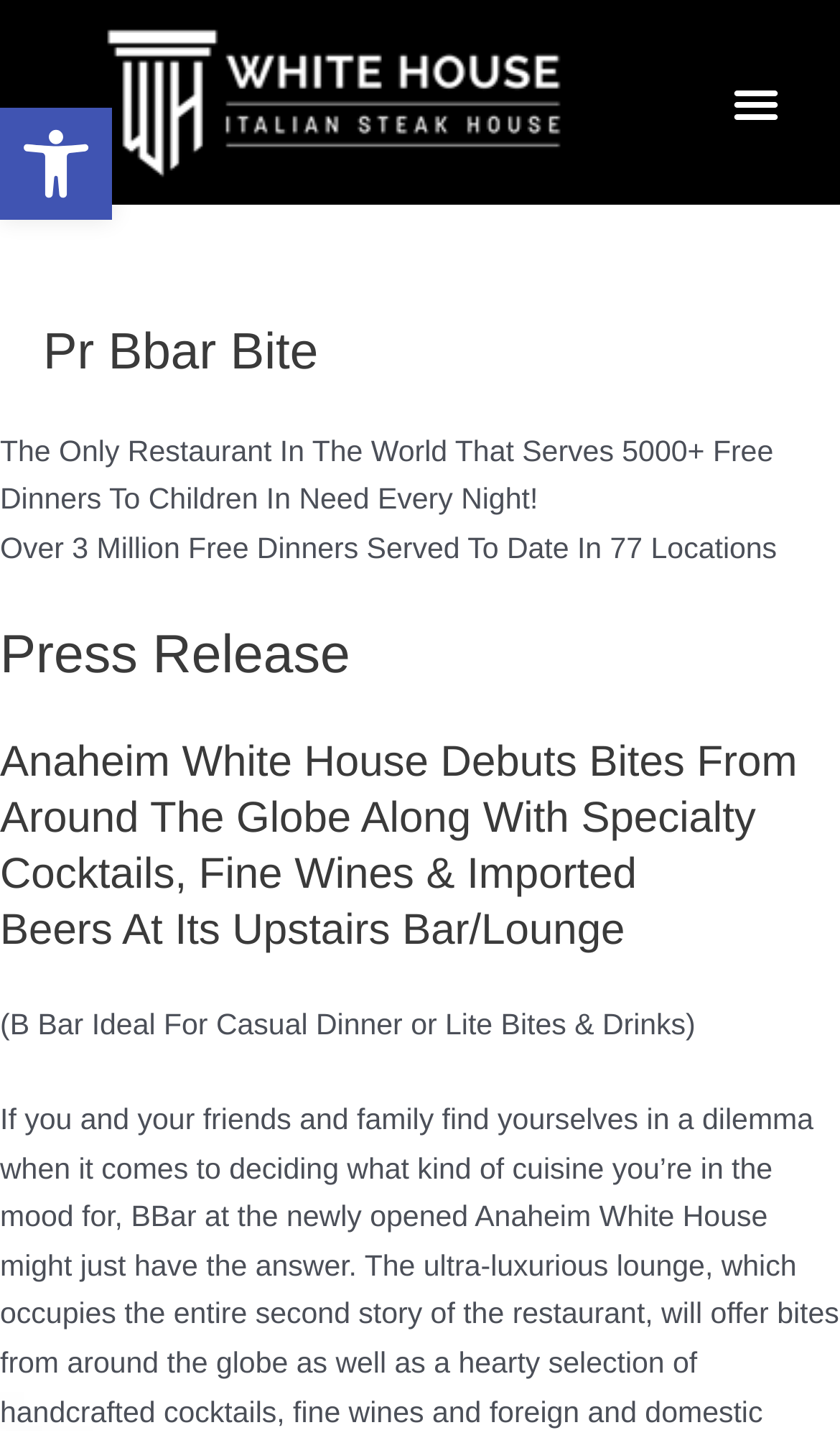Please find the bounding box for the UI element described by: "Pinterest".

None